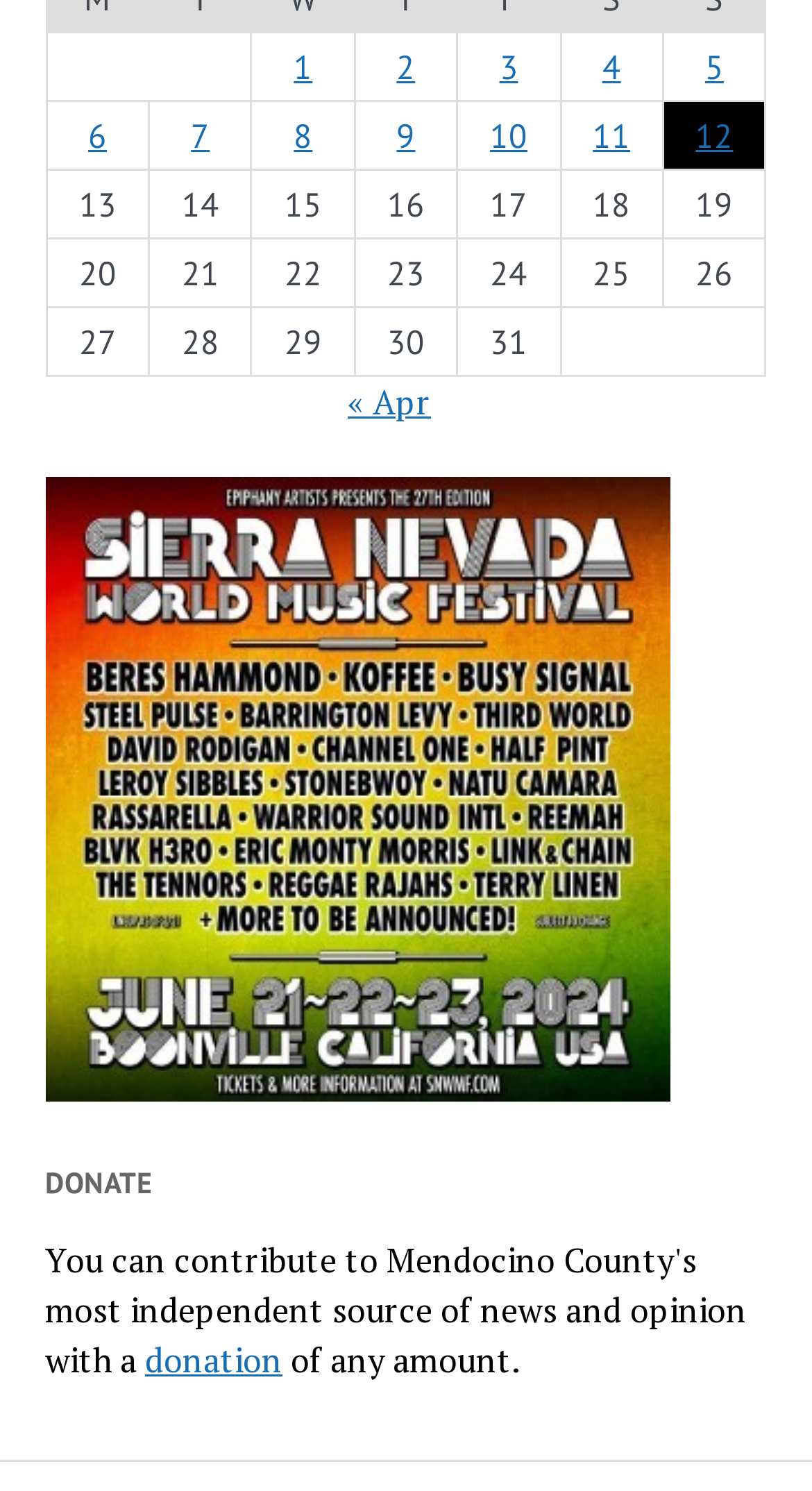Highlight the bounding box coordinates of the element you need to click to perform the following instruction: "Click on 'Posts published on May 1, 2024'."

[0.362, 0.031, 0.385, 0.059]